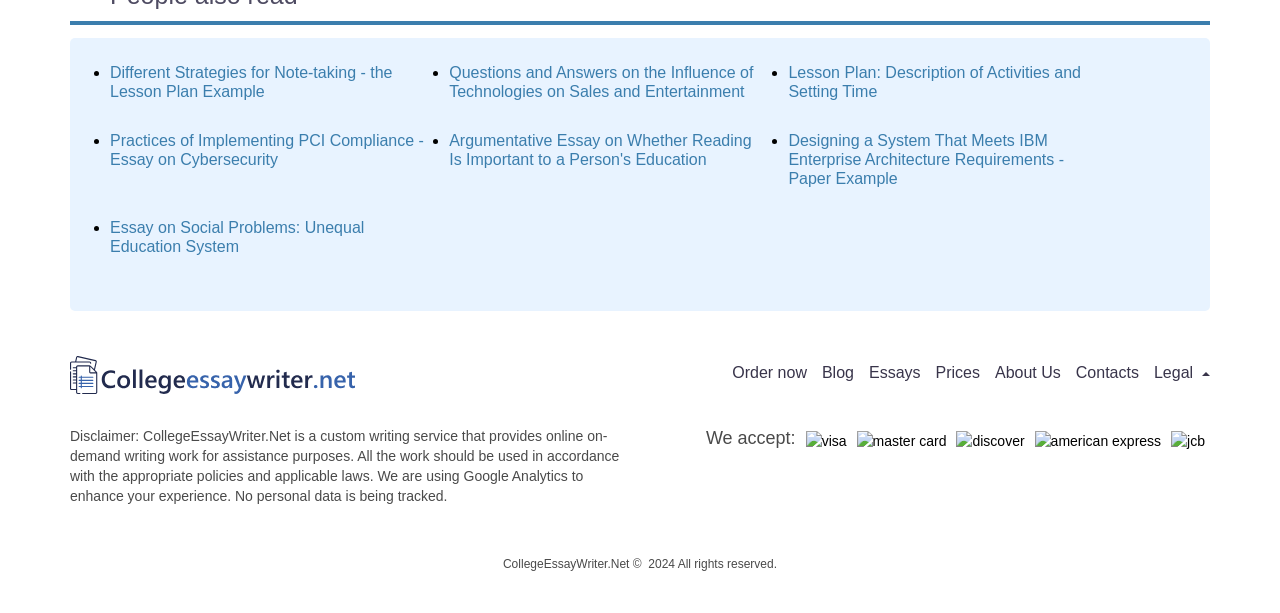Specify the bounding box coordinates of the region I need to click to perform the following instruction: "Click on the 'Essays' link". The coordinates must be four float numbers in the range of 0 to 1, i.e., [left, top, right, bottom].

[0.679, 0.594, 0.719, 0.622]